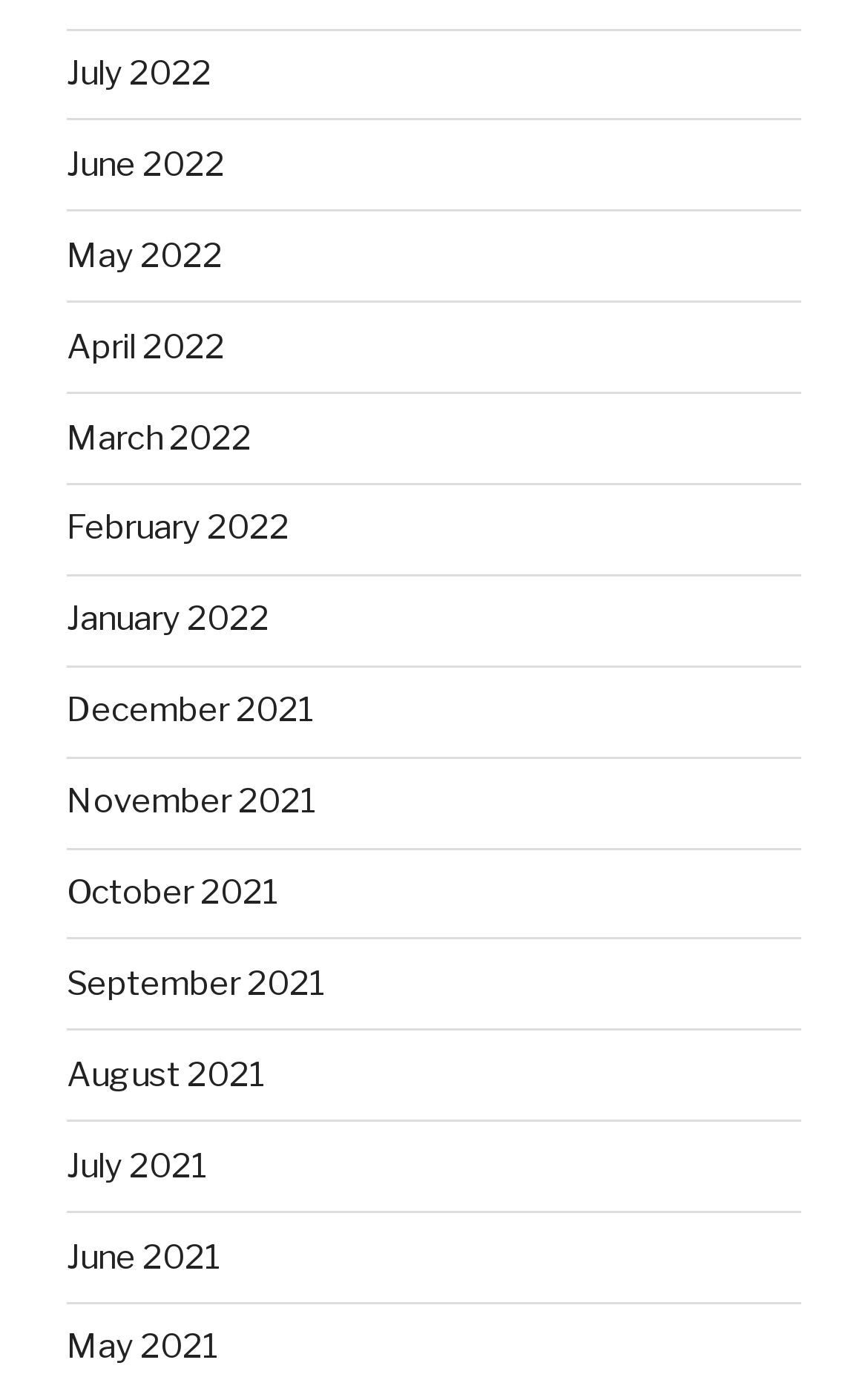Is there a link for the current month?
Please provide a single word or phrase answer based on the image.

Yes